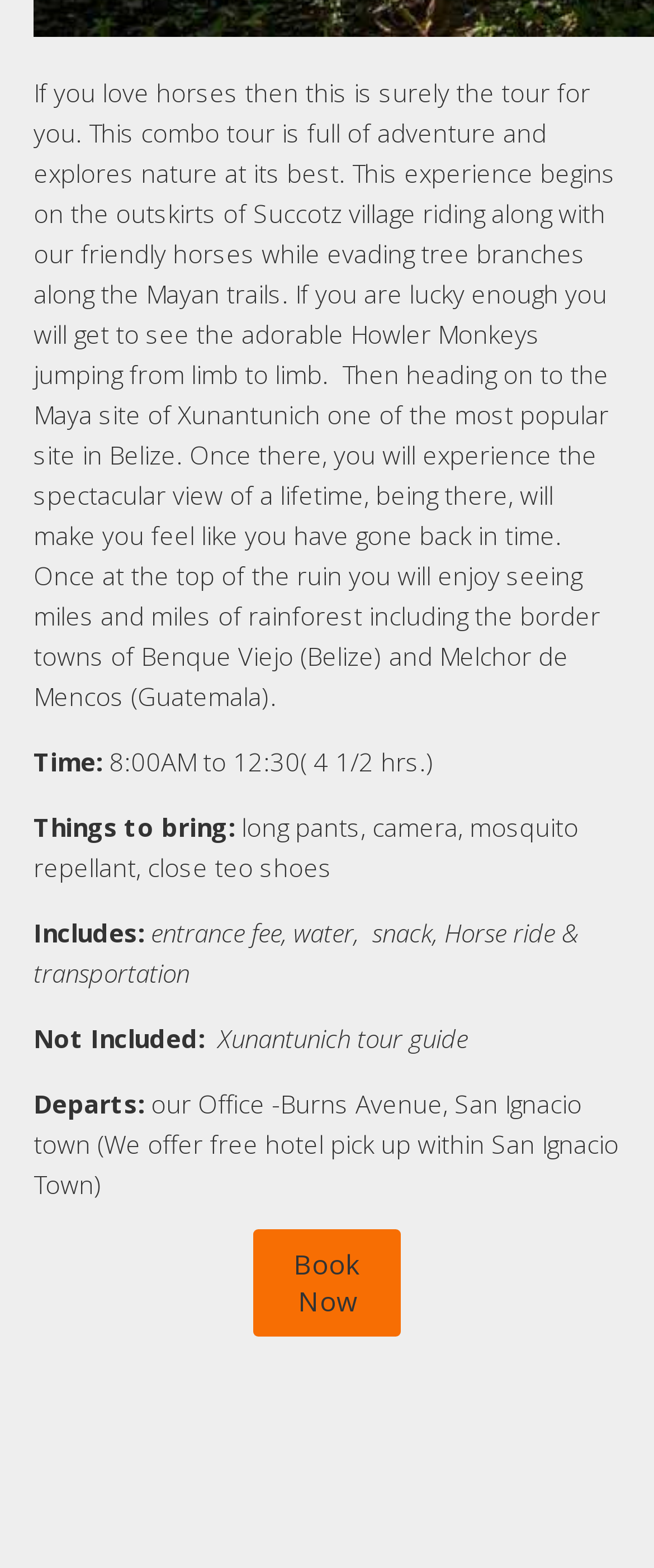Please provide the bounding box coordinates for the UI element as described: "Book Now". The coordinates must be four floats between 0 and 1, represented as [left, top, right, bottom].

[0.388, 0.784, 0.612, 0.852]